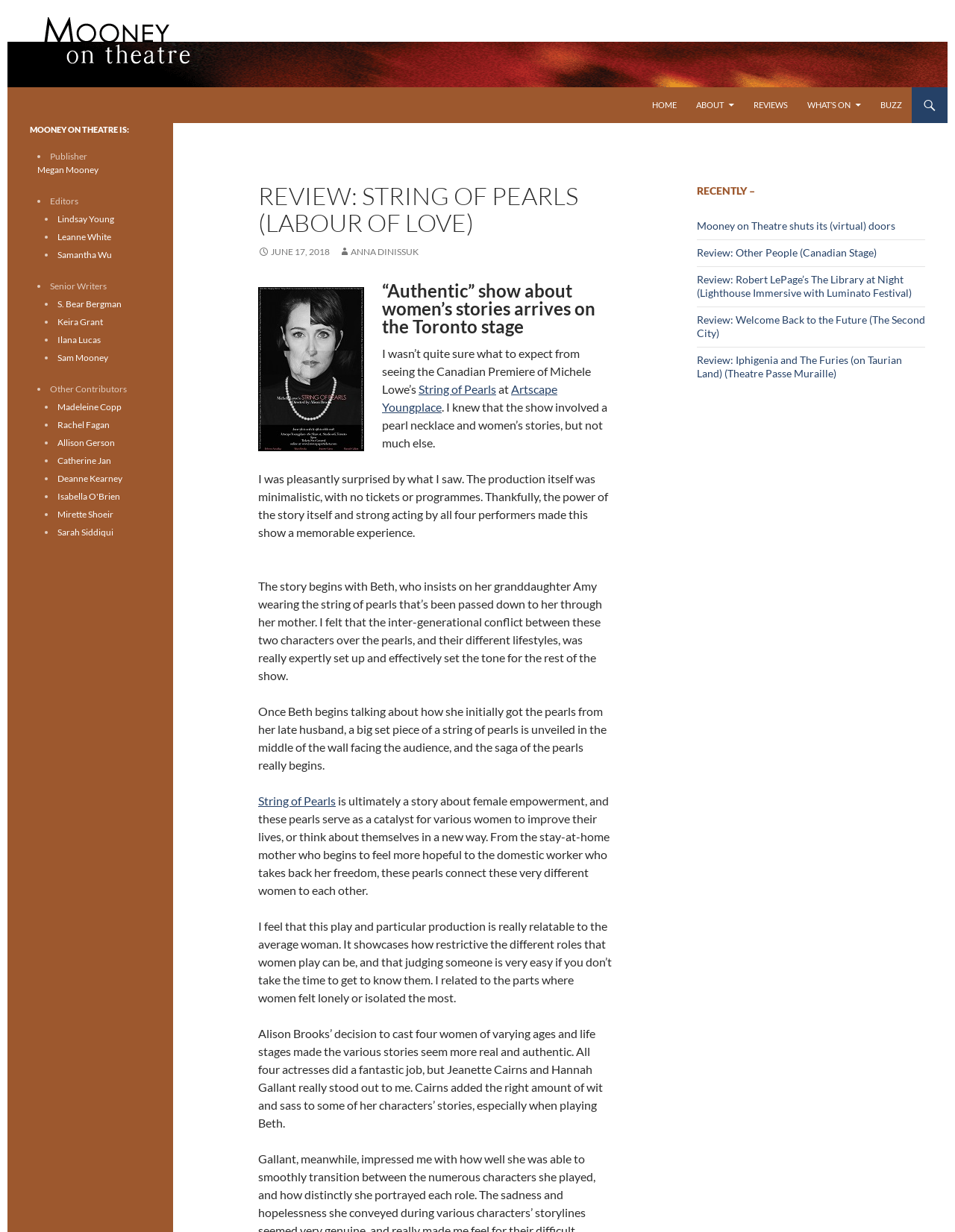Locate the bounding box coordinates of the element to click to perform the following action: 'Check the 'RECENTLY –' section'. The coordinates should be given as four float values between 0 and 1, in the form of [left, top, right, bottom].

[0.73, 0.143, 0.969, 0.162]